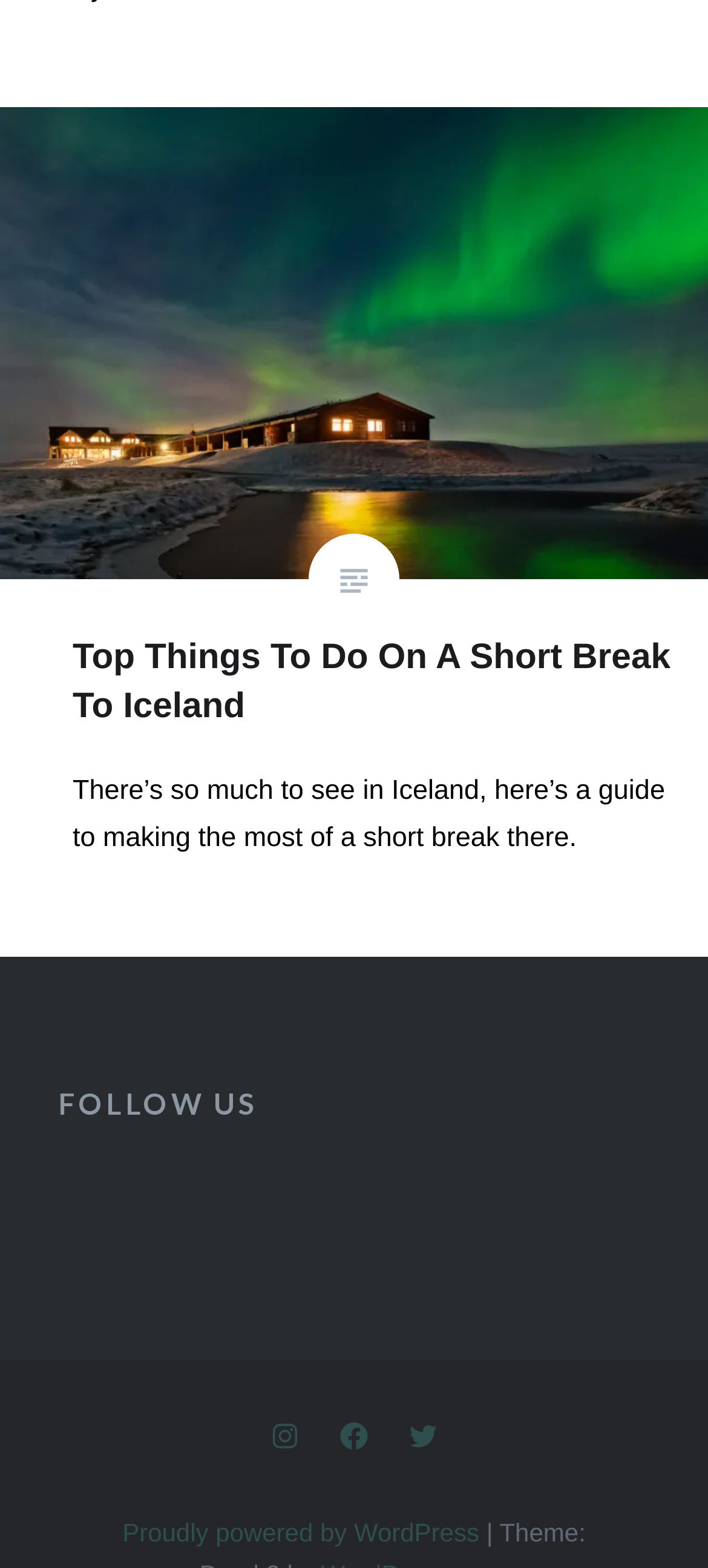How many sections are there on the webpage?
From the image, respond with a single word or phrase.

3